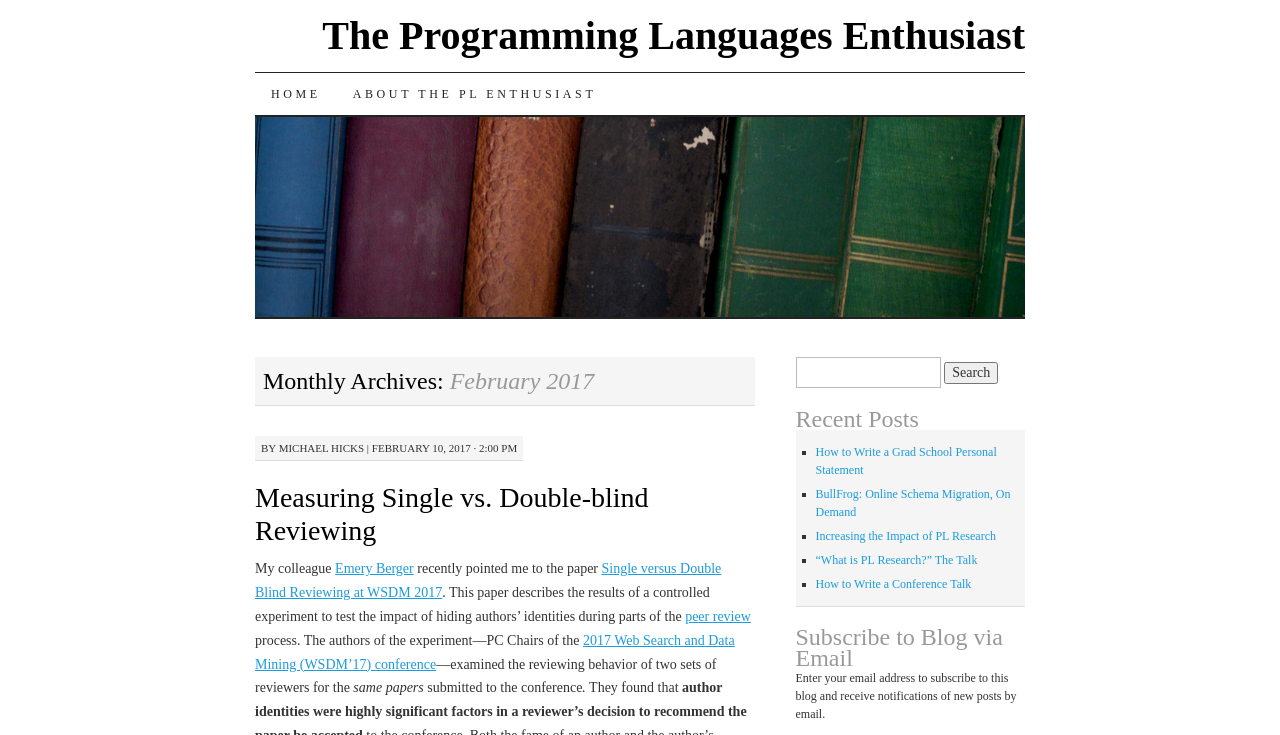Identify the bounding box coordinates of the HTML element based on this description: "Skip to content".

[0.198, 0.098, 0.223, 0.269]